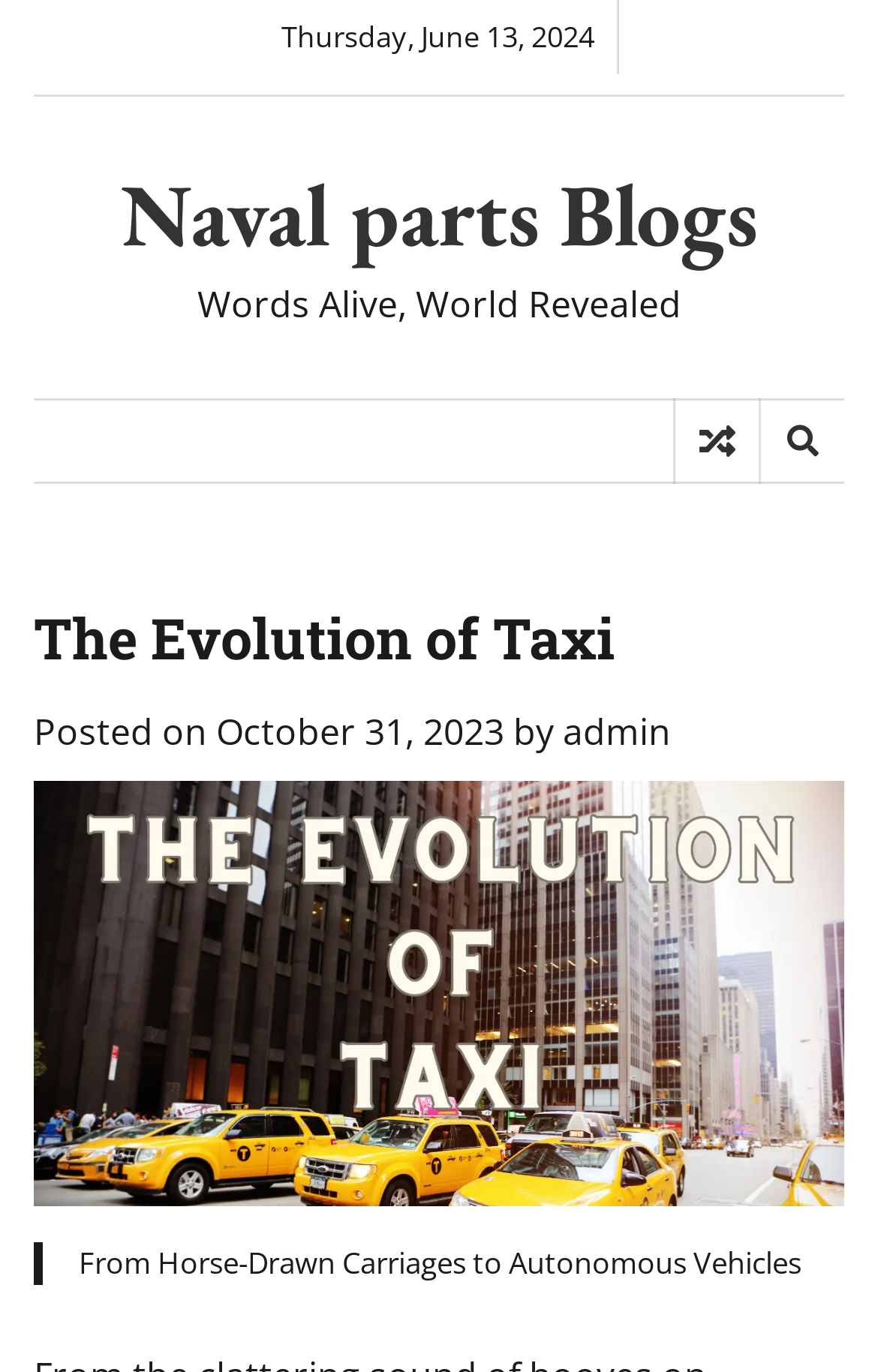Respond to the question below with a single word or phrase:
What is the author of the blog post?

admin